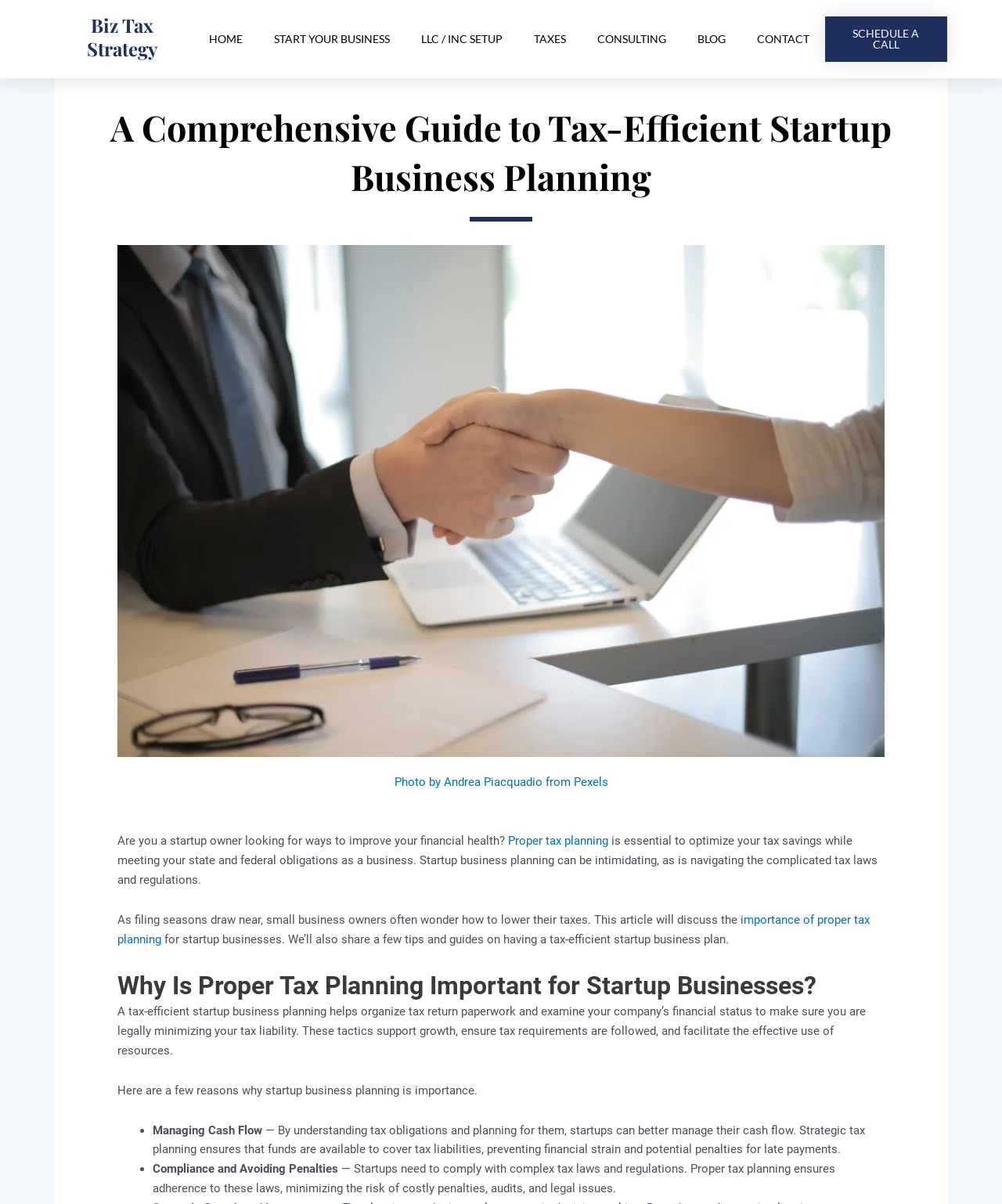Determine the bounding box coordinates of the section to be clicked to follow the instruction: "Schedule a call". The coordinates should be given as four float numbers between 0 and 1, formatted as [left, top, right, bottom].

[0.823, 0.014, 0.945, 0.051]